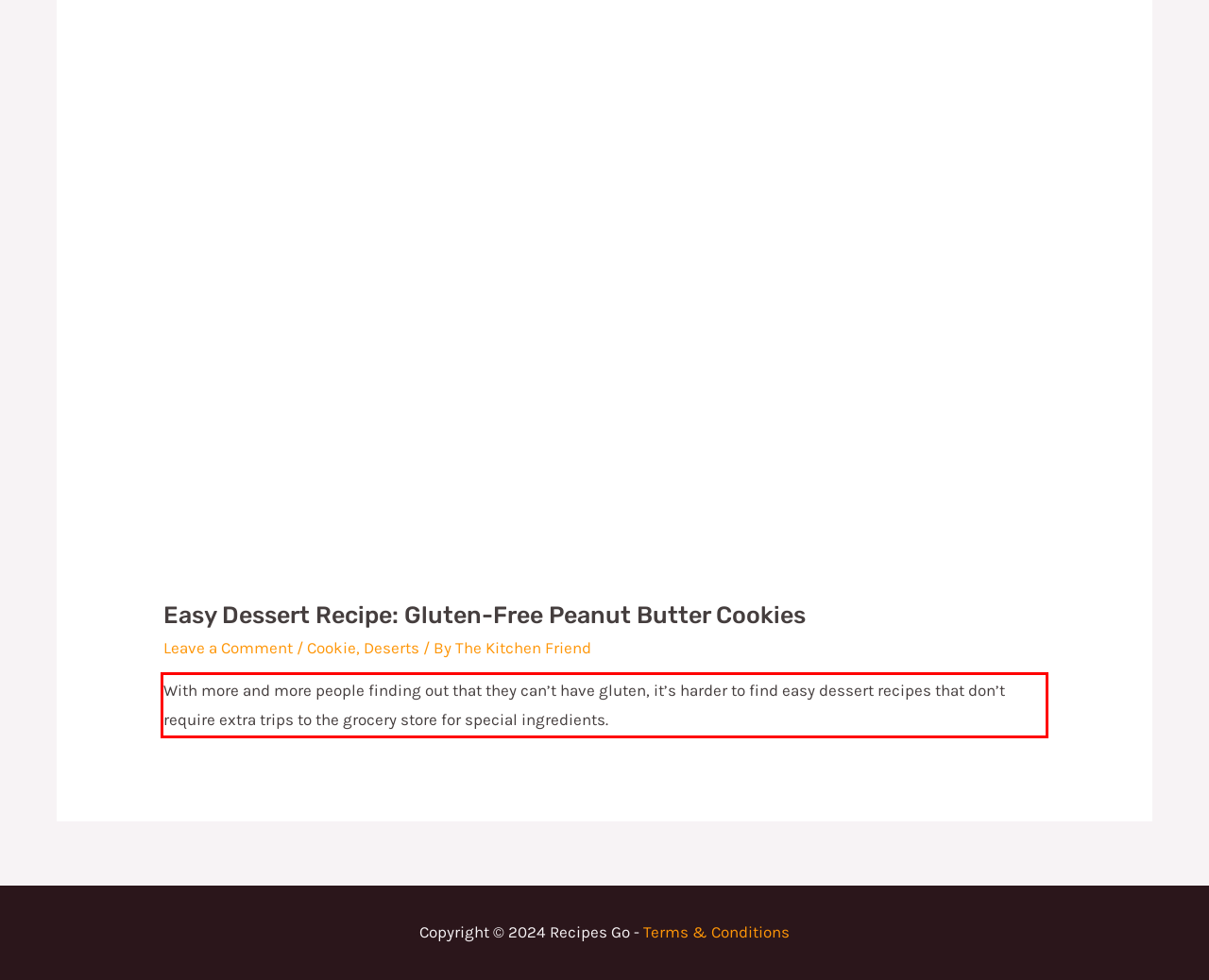In the screenshot of the webpage, find the red bounding box and perform OCR to obtain the text content restricted within this red bounding box.

With more and more people finding out that they can’t have gluten, it’s harder to find easy dessert recipes that don’t require extra trips to the grocery store for special ingredients.